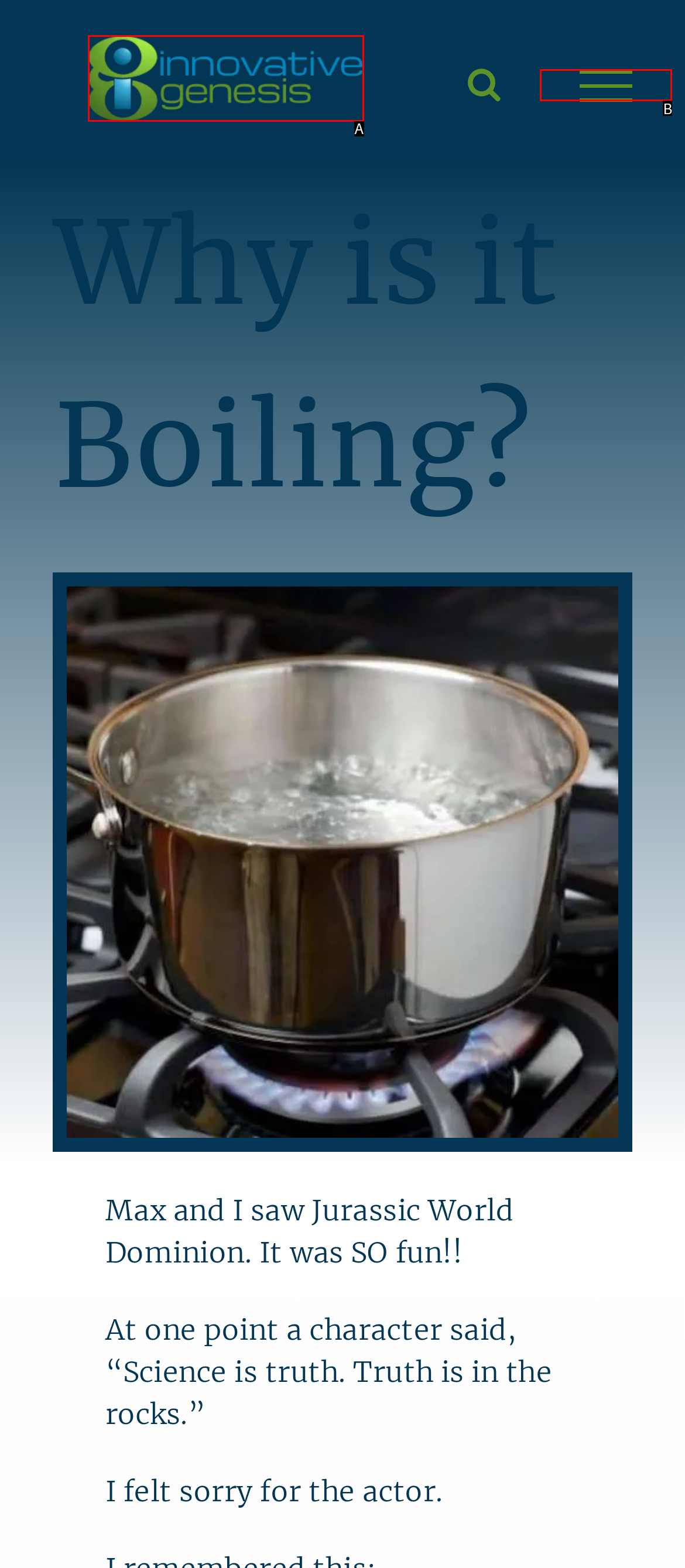Determine which HTML element matches the given description: alt="Innovative Genesis Logo". Provide the corresponding option's letter directly.

A